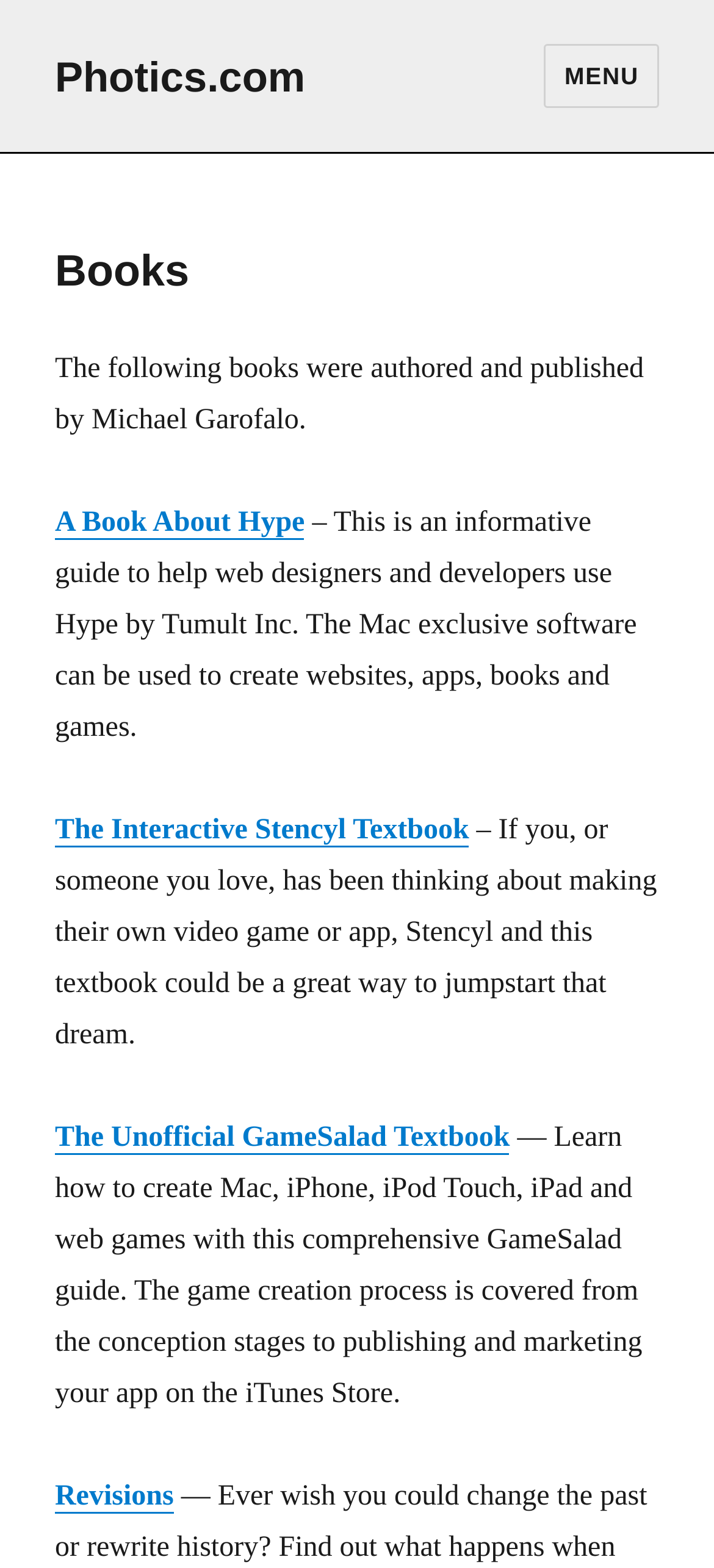Analyze the image and deliver a detailed answer to the question: How many books are listed on this page?

I counted the number of links with book titles, which are 'A Book About Hype', 'The Interactive Stencyl Textbook', 'The Unofficial GameSalad Textbook', and 'Revisions'. There are four links in total.